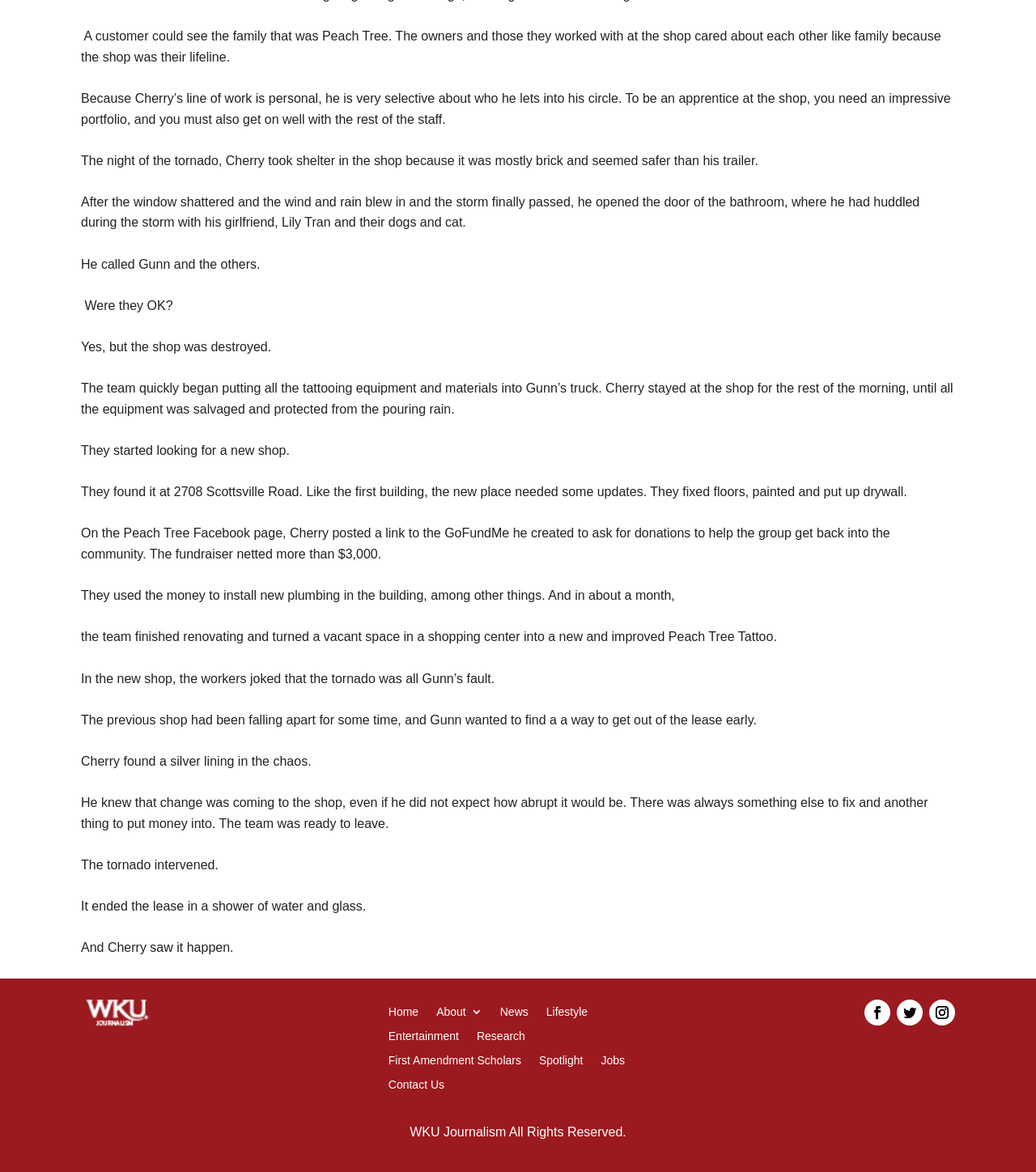Find the UI element described as: "Contact Us" and predict its bounding box coordinates. Ensure the coordinates are four float numbers between 0 and 1, [left, top, right, bottom].

[0.375, 0.921, 0.429, 0.936]